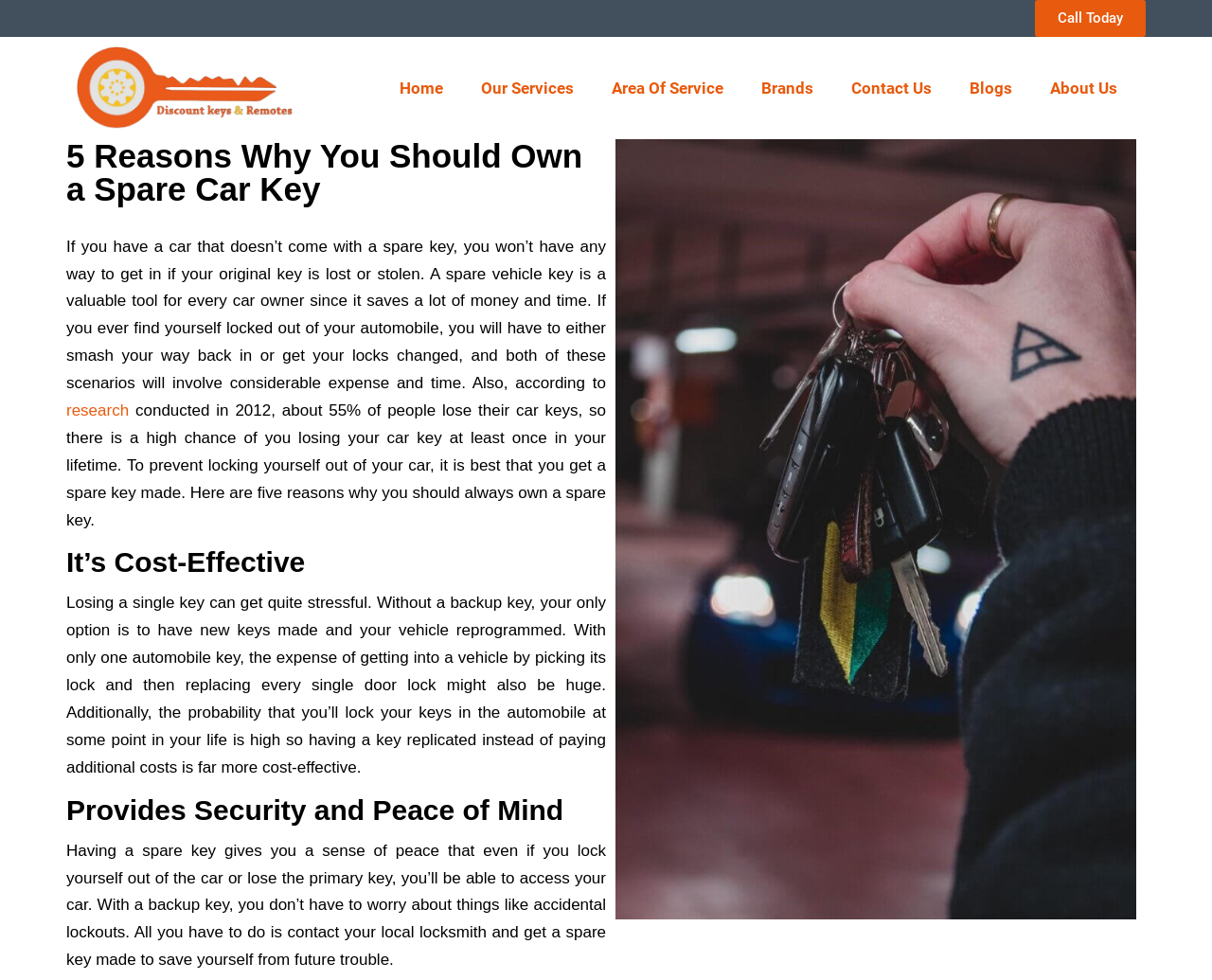Provide the bounding box coordinates for the specified HTML element described in this description: "Brands". The coordinates should be four float numbers ranging from 0 to 1, in the format [left, top, right, bottom].

[0.612, 0.067, 0.687, 0.112]